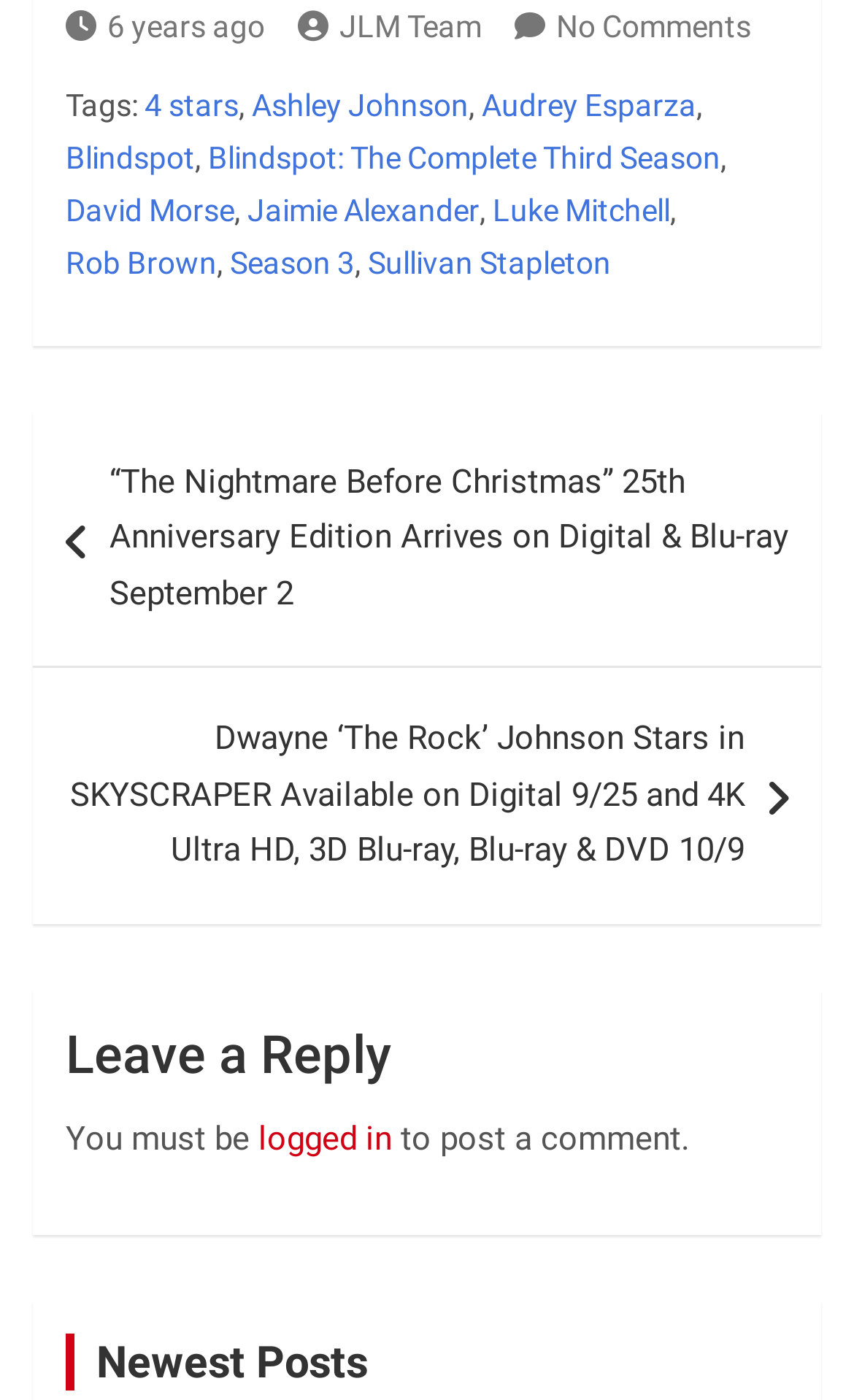What is the name of the actor who stars in Skyscraper?
Examine the image closely and answer the question with as much detail as possible.

I found the answer by looking at the post navigation section, where I saw a link with the text 'Dwayne ‘The Rock’ Johnson Stars in SKYSCRAPER Available on Digital 9/25 and 4K Ultra HD, 3D Blu-ray, Blu-ray & DVD 10/9 '. This suggests that Dwayne 'The Rock' Johnson is the actor who stars in Skyscraper.